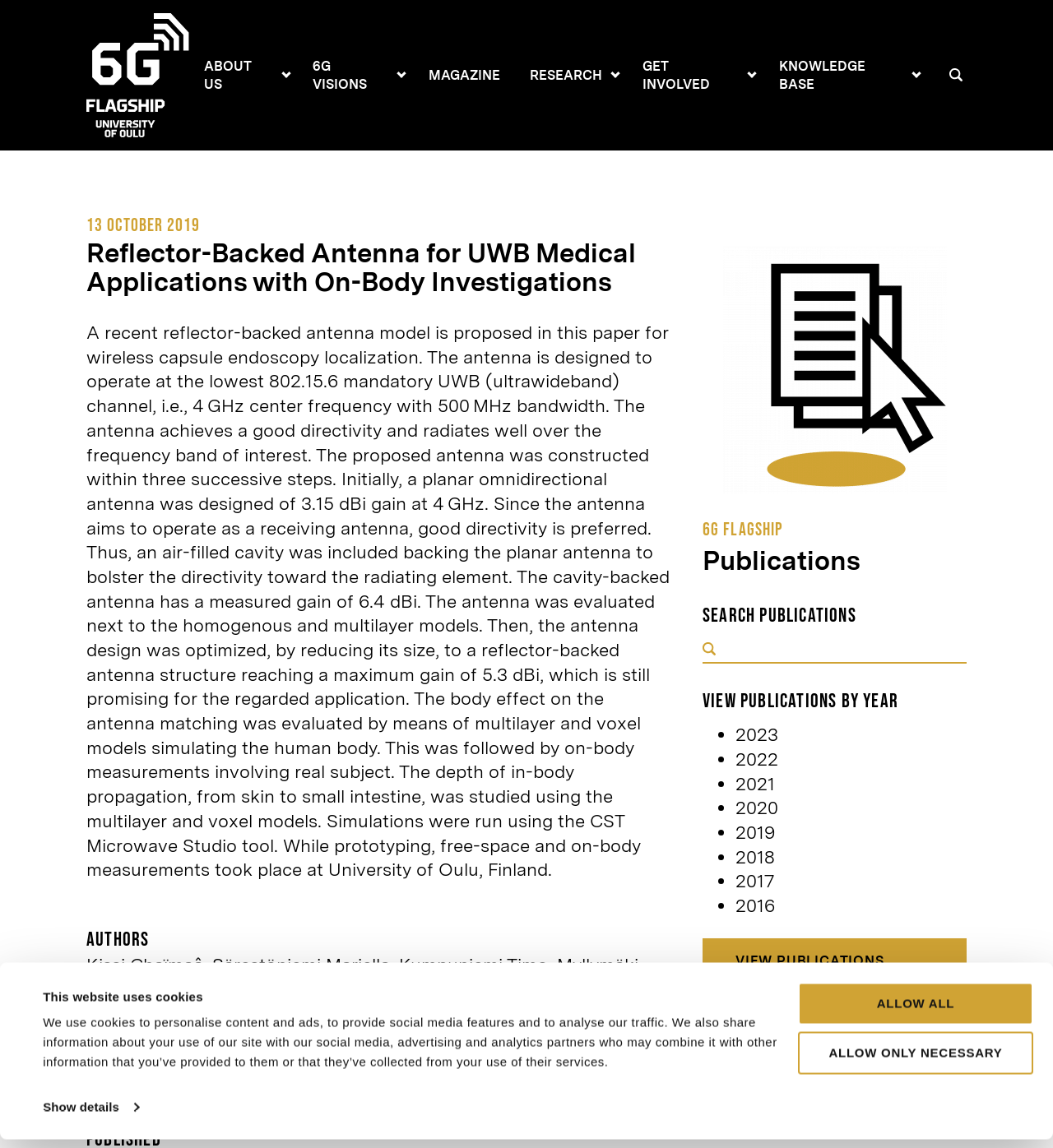Explain in detail what is displayed on the webpage.

This webpage is about a research paper on a reflector-backed antenna model for wireless capsule endoscopy localization. At the top, there is a dialog box with a message about the website using cookies, accompanied by two buttons: "ALLOW ONLY NECESSARY" and "ALLOW ALL". Below this, there is a main menu with several items, including "ABOUT US", "6G VISIONS", "MAGAZINE", "RESEARCH", "GET INVOLVED", and "KNOWLEDGE BASE". 

To the left of the main menu, there is a link to the "6G Flagship, Main page" with an accompanying image. On the right side, there is a search button with a magnifying glass icon. 

The main content of the webpage is a research paper with a title "Reflector-Backed Antenna for UWB Medical Applications with On-Body Investigations". The paper's abstract is provided, describing the proposed antenna model and its design process. The authors of the paper are listed, along with the publication type, which is a refereed journal article.

Below the paper's abstract, there is a section titled "Publications" with a search function to find publications by keywords. There is also a list of links to view publications by year, ranging from 2016 to 2023. Finally, there is a link to "VIEW PUBLICATIONS ARCHIVE" at the bottom.